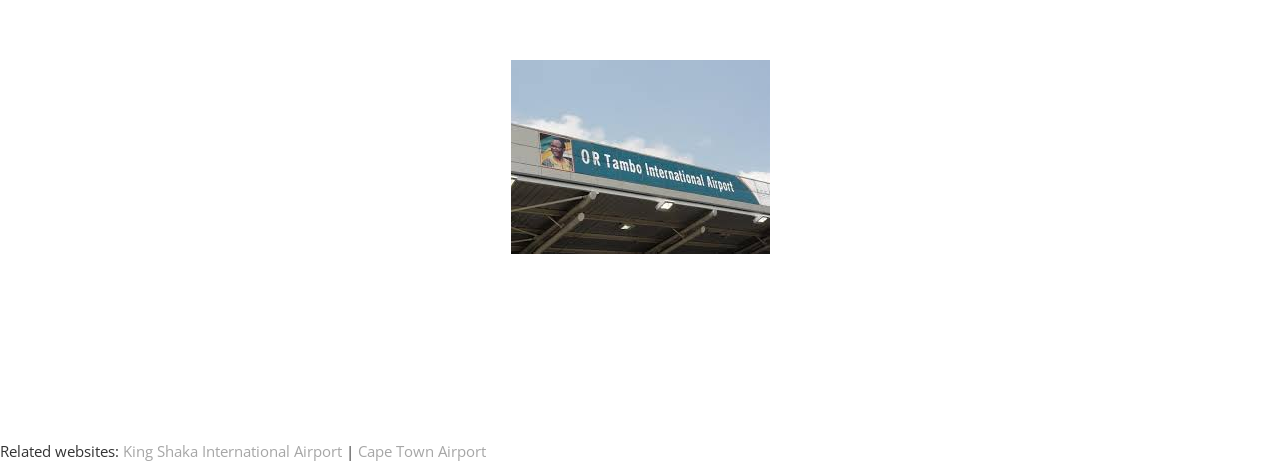How many links are present below the 'Related websites:' text?
Refer to the image and respond with a one-word or short-phrase answer.

2